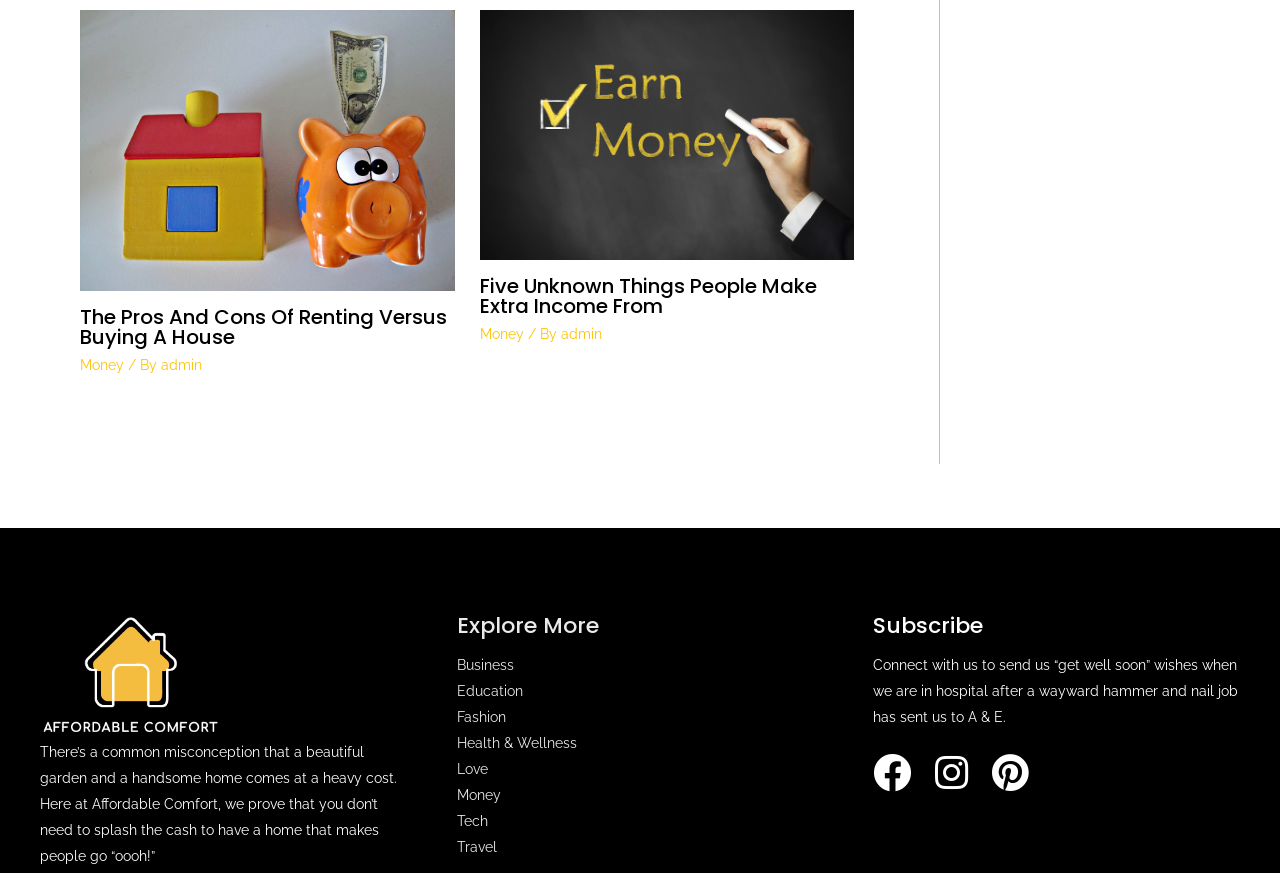Respond with a single word or phrase for the following question: 
What categories are available for exploration?

8 categories